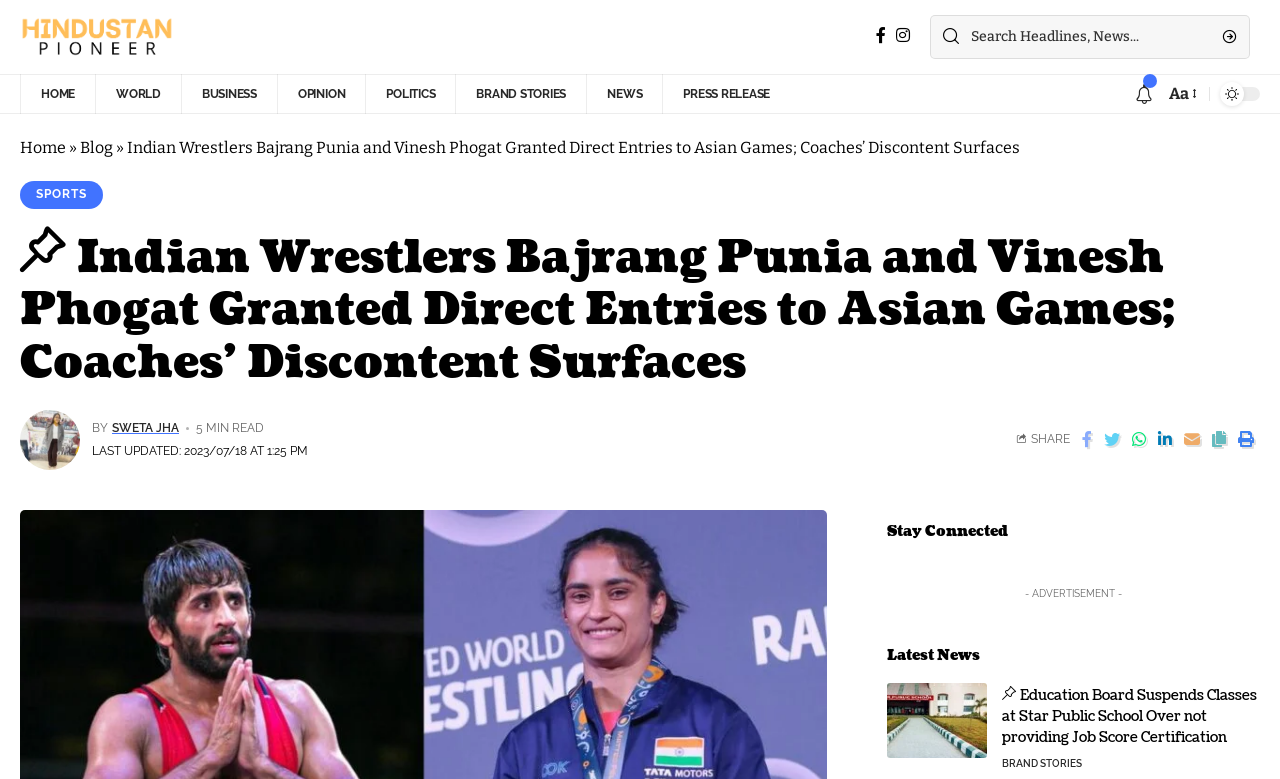Extract the primary heading text from the webpage.

Indian Wrestlers Bajrang Punia and Vinesh Phogat Granted Direct Entries to Asian Games; Coaches’ Discontent Surfaces